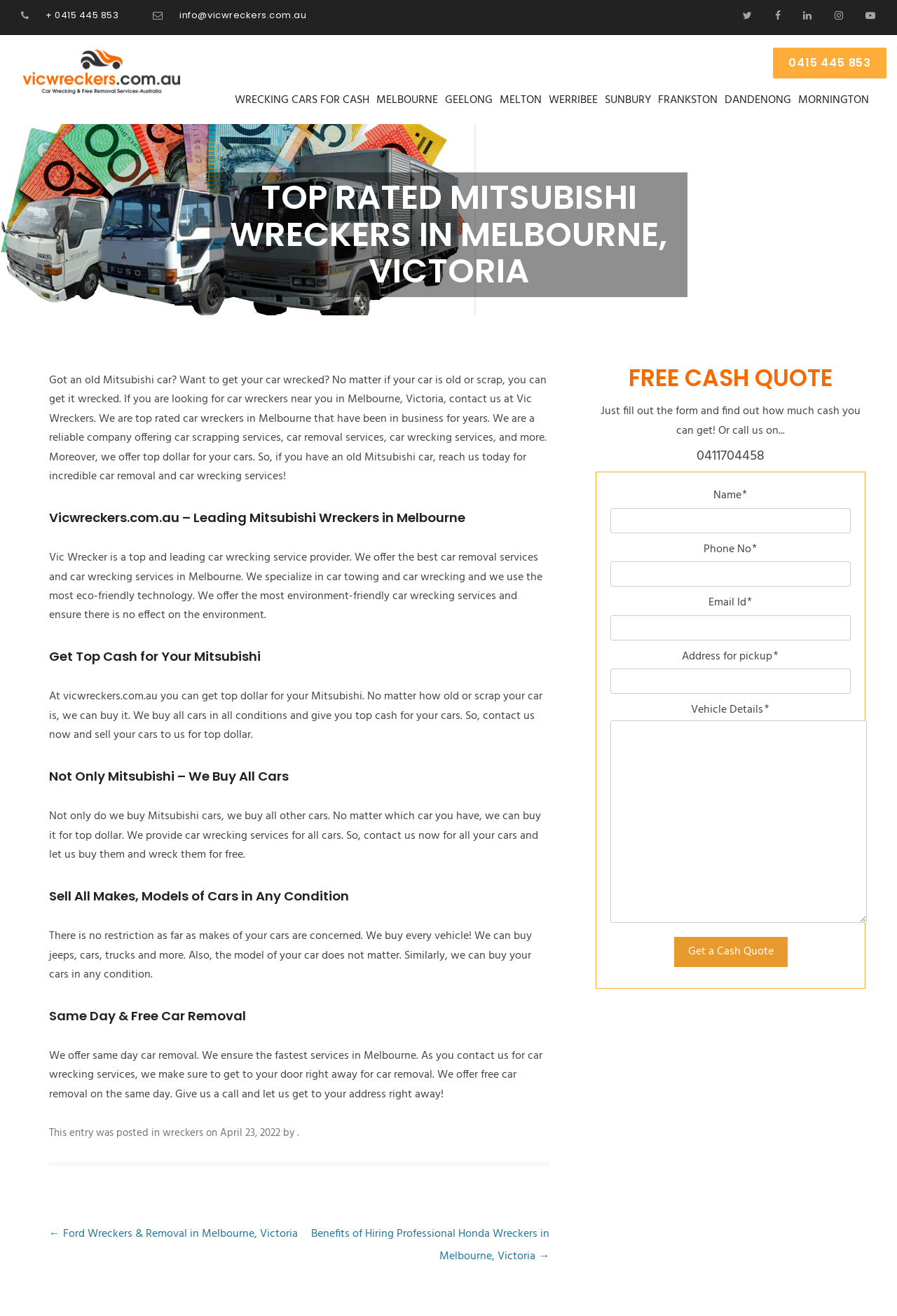Determine the bounding box coordinates of the area to click in order to meet this instruction: "Get a cash quote".

[0.751, 0.712, 0.878, 0.735]